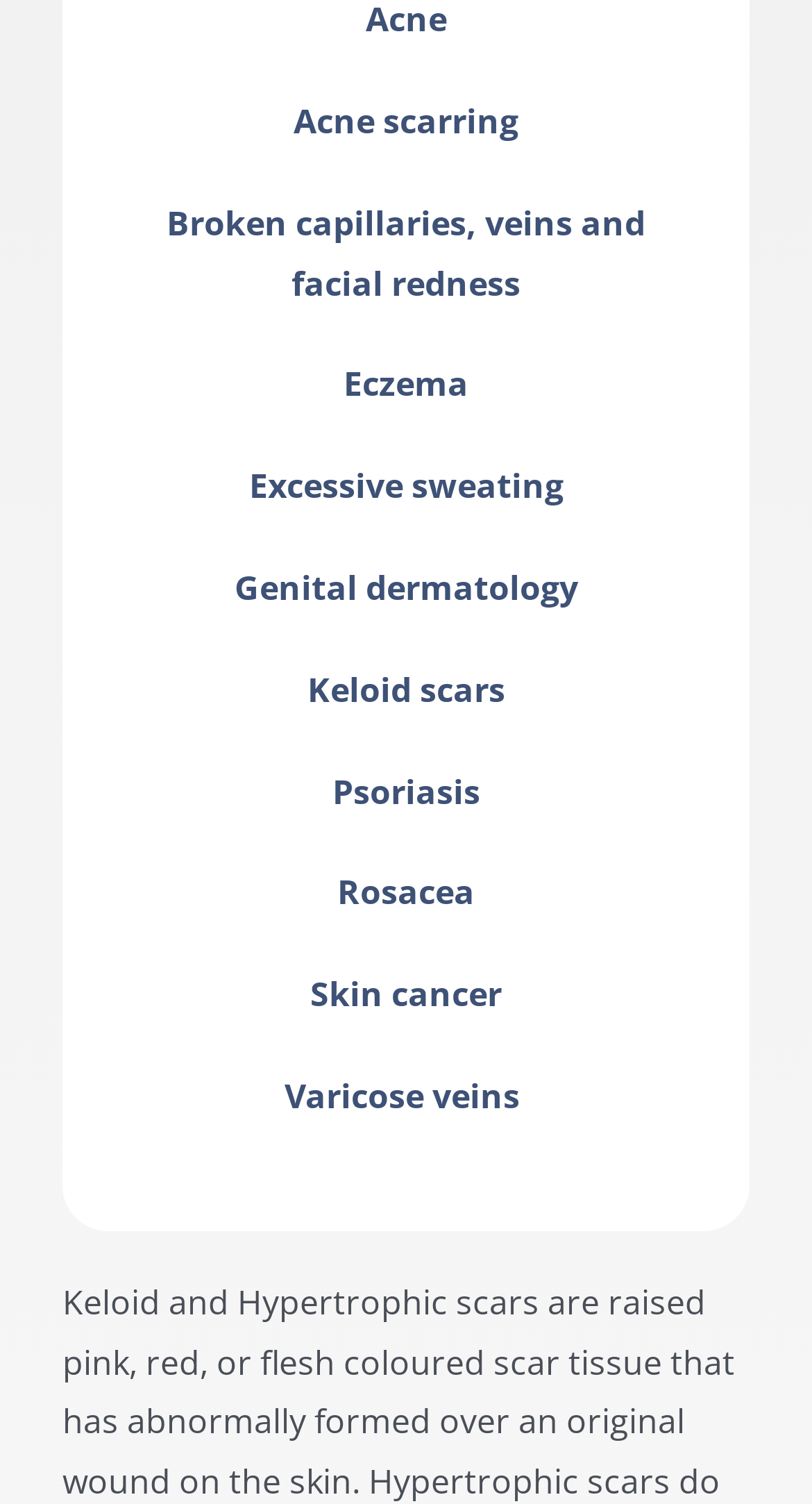Determine the bounding box coordinates of the clickable element to complete this instruction: "View broken capillaries, veins and facial redness". Provide the coordinates in the format of four float numbers between 0 and 1, [left, top, right, bottom].

[0.205, 0.133, 0.795, 0.203]